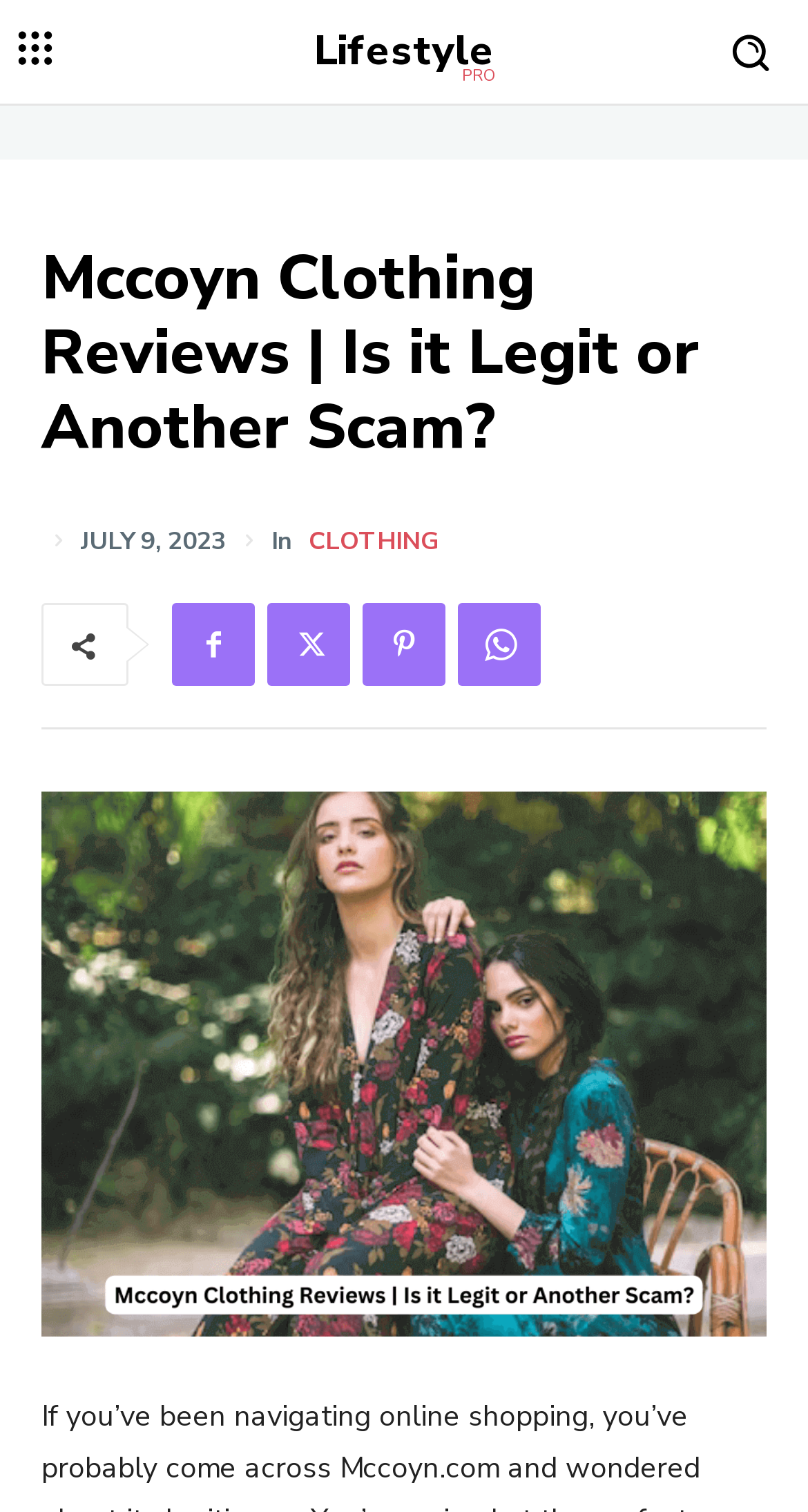Determine the bounding box of the UI component based on this description: "Robinson Ejeta". The bounding box coordinates should be four float values between 0 and 1, i.e., [left, top, right, bottom].

None